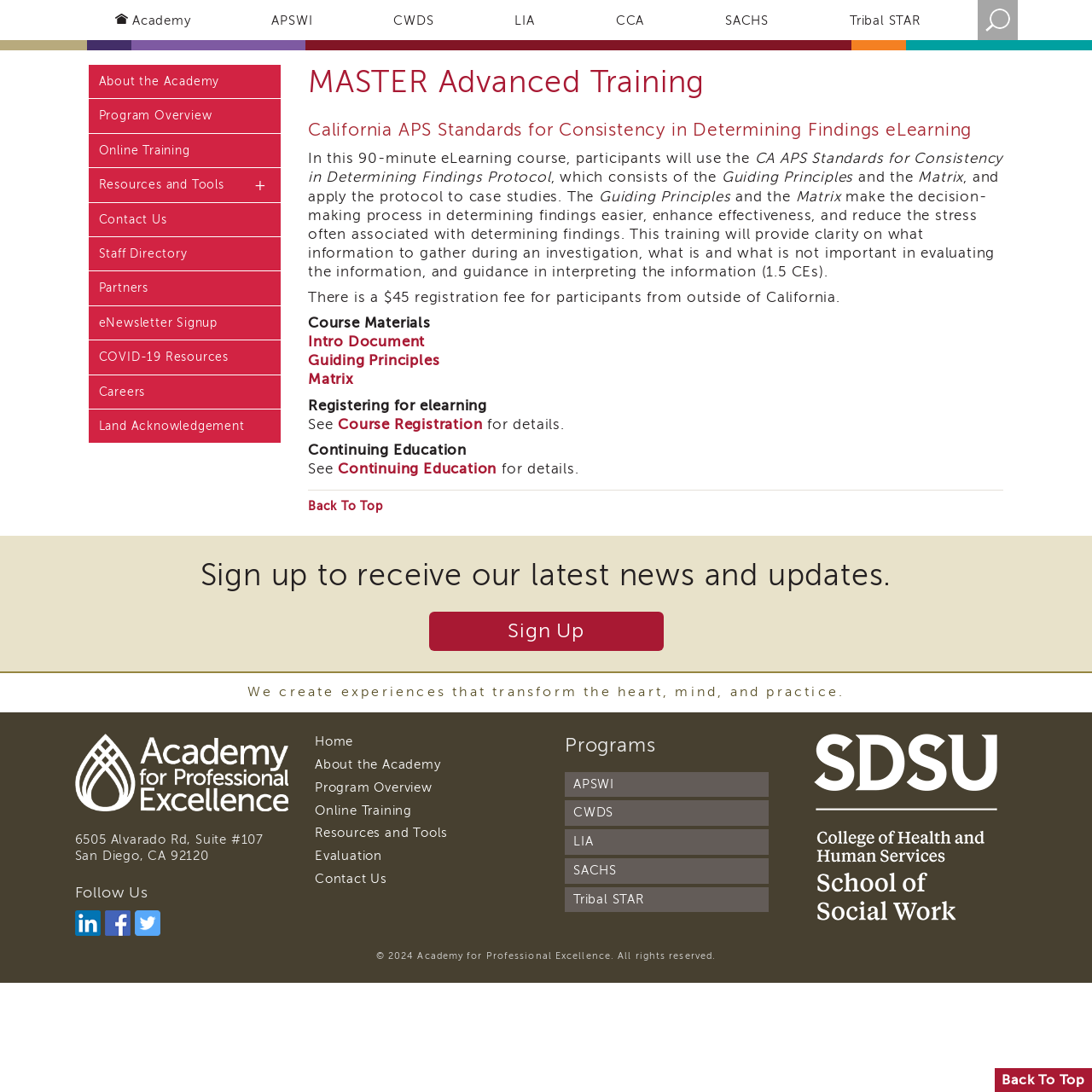What is the purpose of the 'Search Our Database Below' button?
Kindly offer a comprehensive and detailed response to the question.

The 'Search Our Database Below' button is likely used to search for specific information or resources within the website's database. This button is prominently displayed at the top of the webpage, indicating its importance for users to find relevant information.